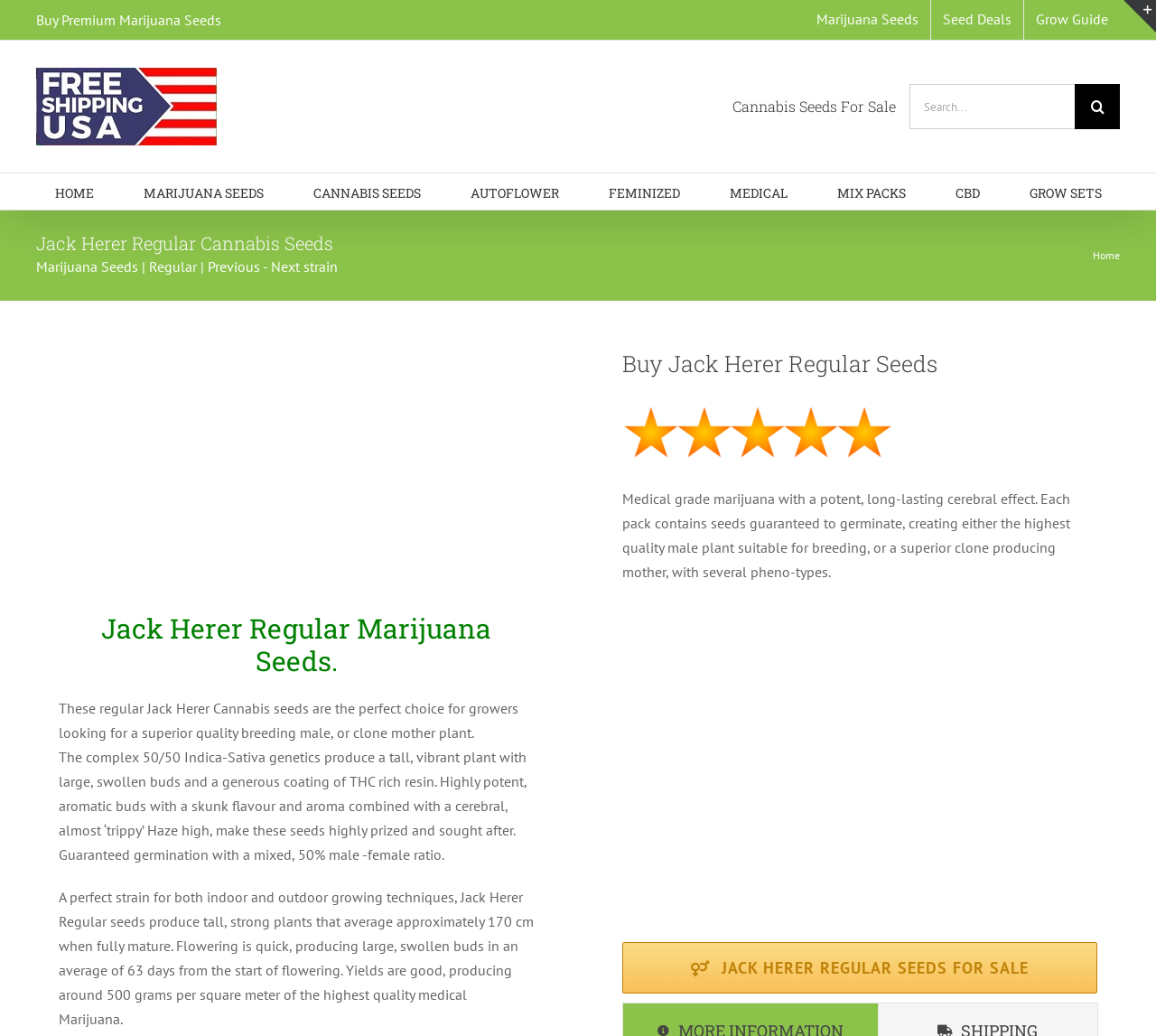Determine the main heading of the webpage and generate its text.

Jack Herer Regular Cannabis Seeds